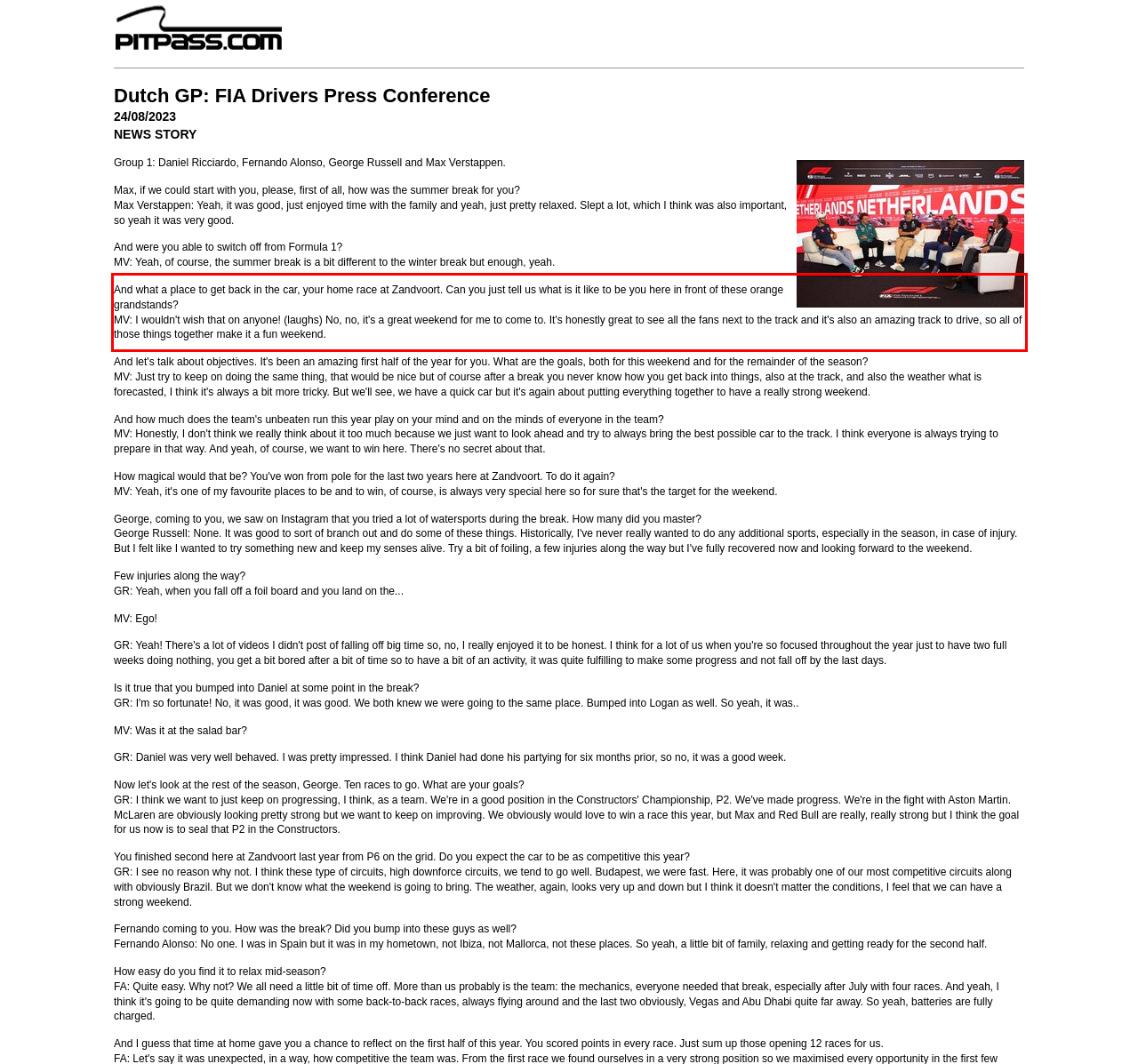You are provided with a screenshot of a webpage that includes a red bounding box. Extract and generate the text content found within the red bounding box.

And what a place to get back in the car, your home race at Zandvoort. Can you just tell us what is it like to be you here in front of these orange grandstands? MV: I wouldn't wish that on anyone! (laughs) No, no, it's a great weekend for me to come to. It's honestly great to see all the fans next to the track and it's also an amazing track to drive, so all of those things together make it a fun weekend.